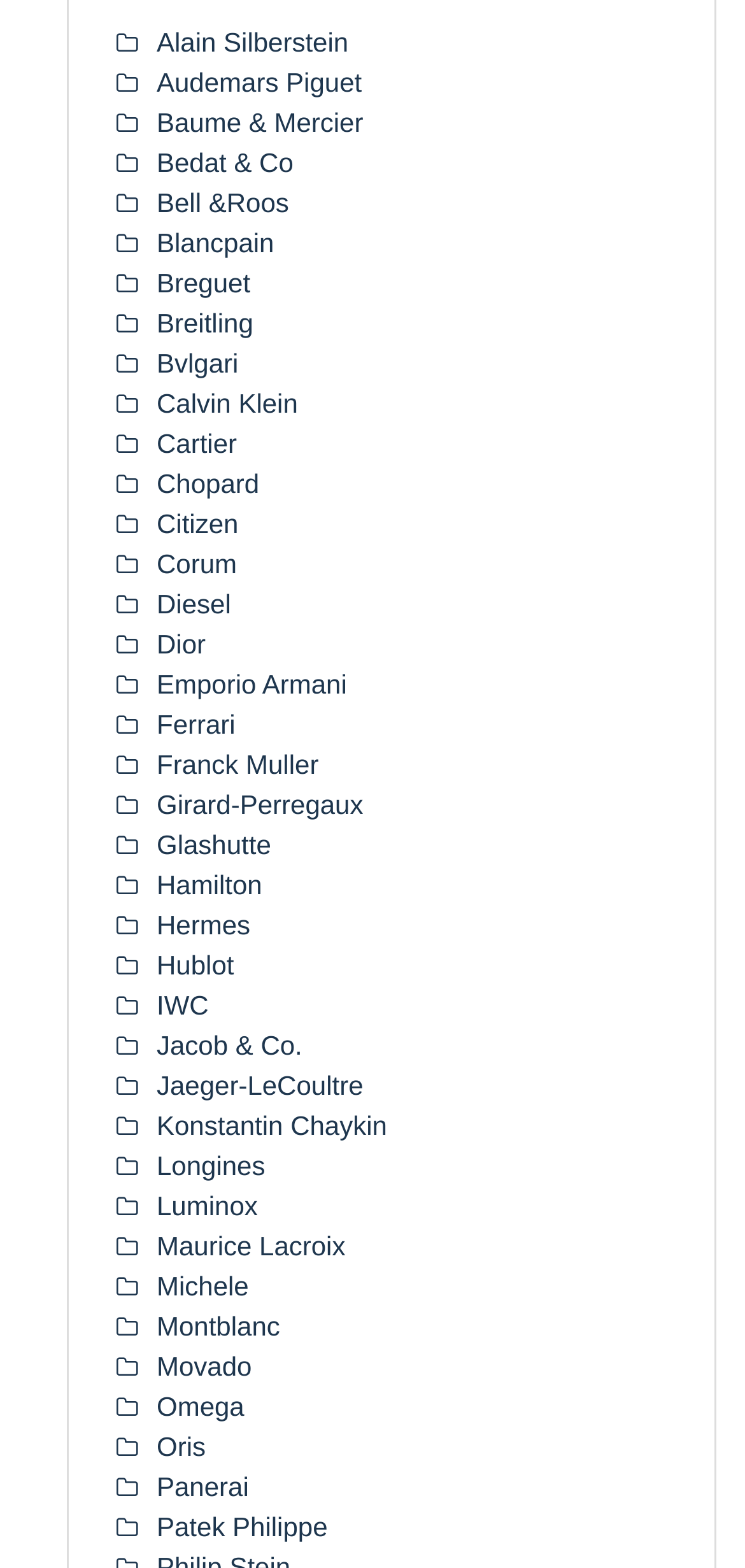Is Ferrari a listed brand?
Refer to the image and respond with a one-word or short-phrase answer.

Yes